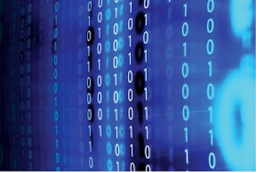What is the aesthetic of the image?
From the details in the image, provide a complete and detailed answer to the question.

The caption describes the vibrant hues as enhancing the futuristic and technological aesthetic of the image, making it a fitting visual for topics related to information technology, programming, and the underlying mechanisms of computers.